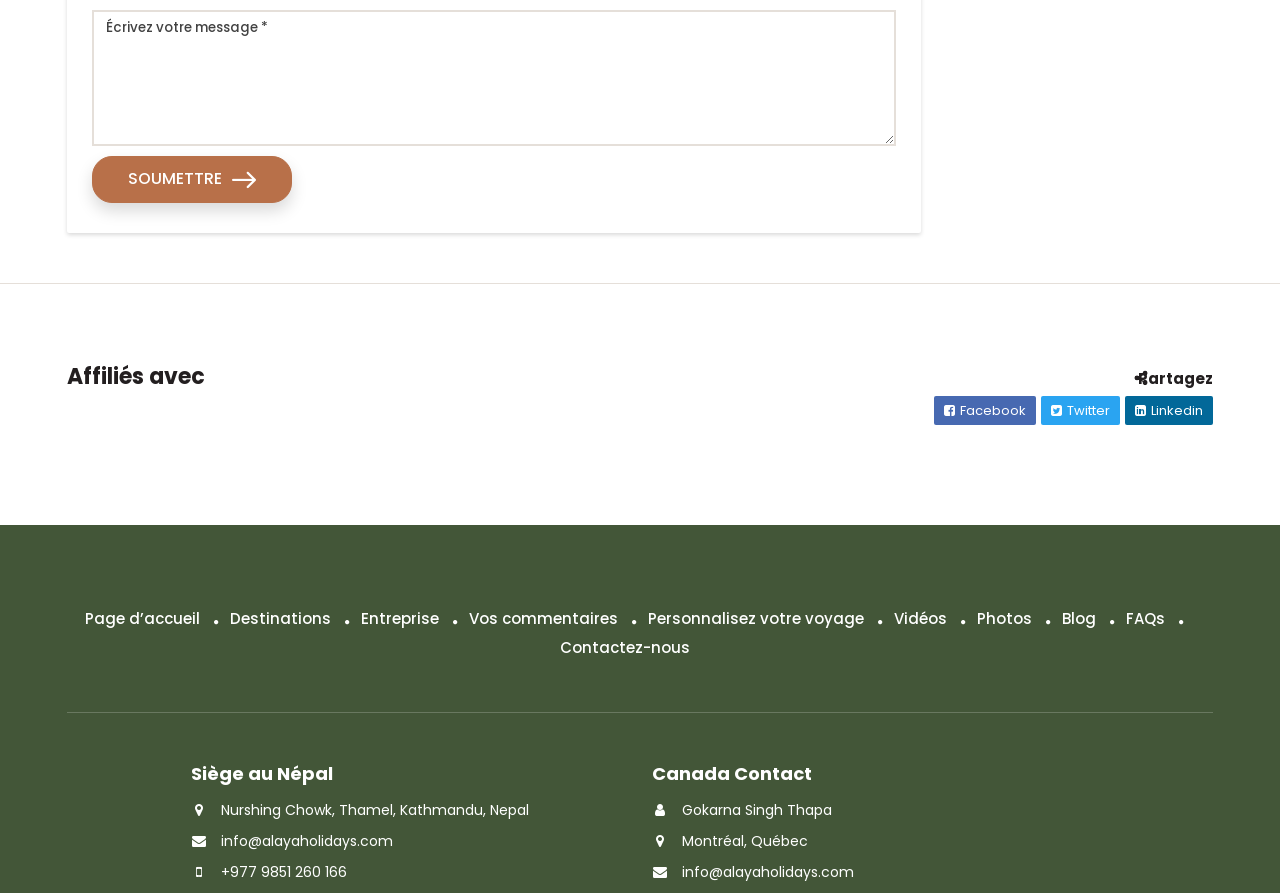What is the location of the company's seat in Nepal?
Using the image as a reference, answer the question with a short word or phrase.

Kathmandu